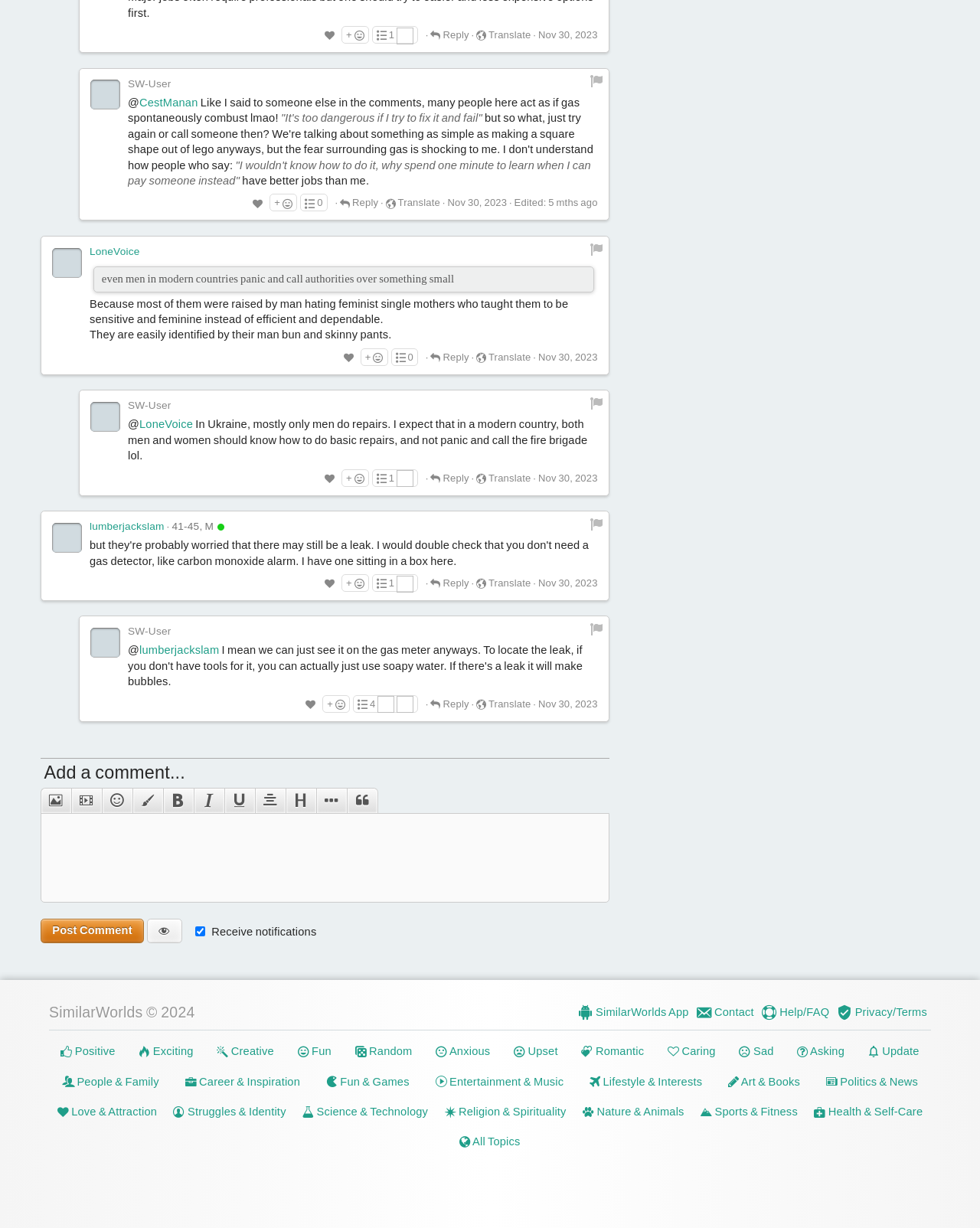Locate the bounding box coordinates of the element I should click to achieve the following instruction: "View the post details".

[0.549, 0.024, 0.61, 0.033]